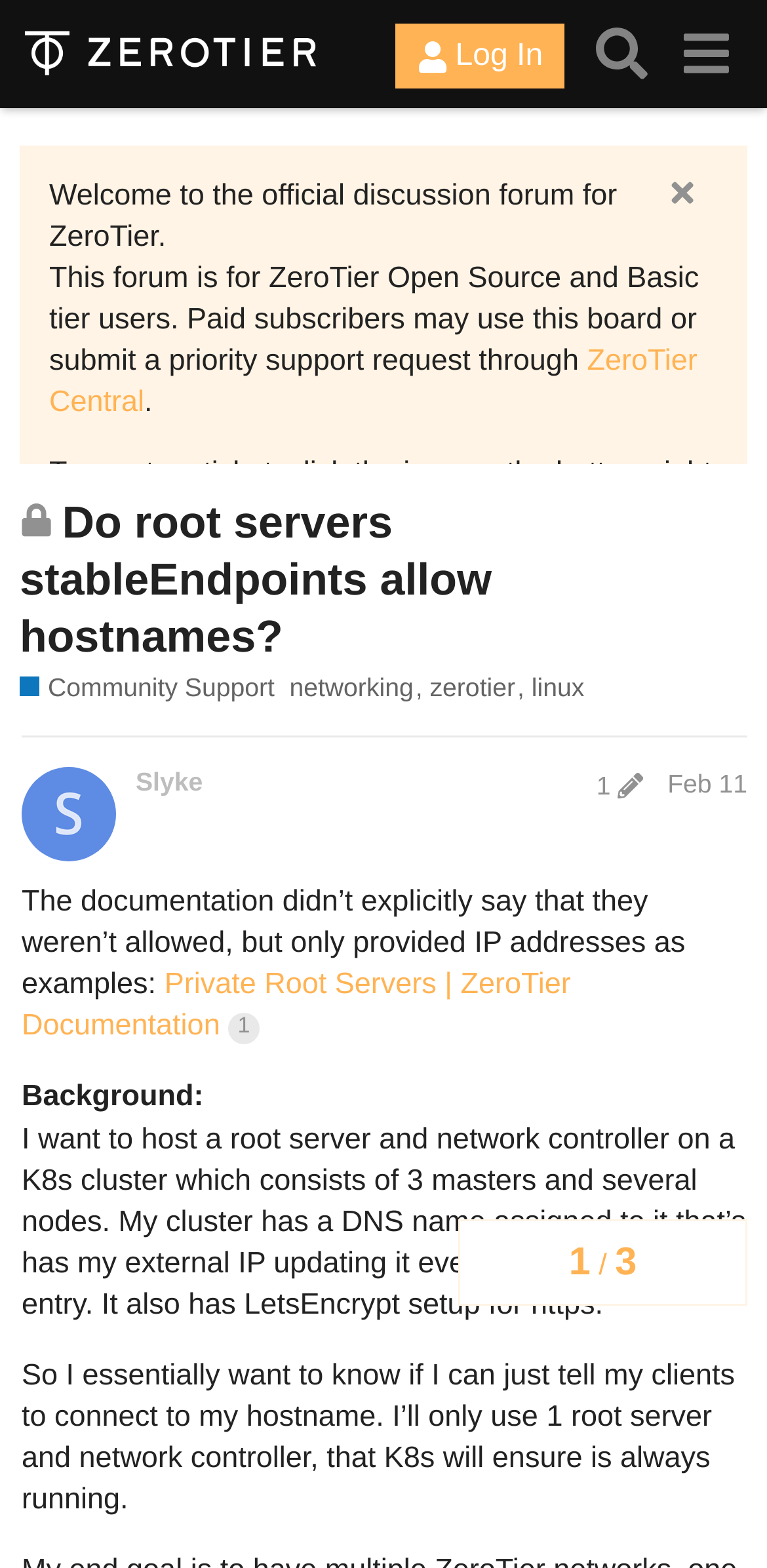Please respond to the question using a single word or phrase:
What is the user trying to achieve?

Host a root server